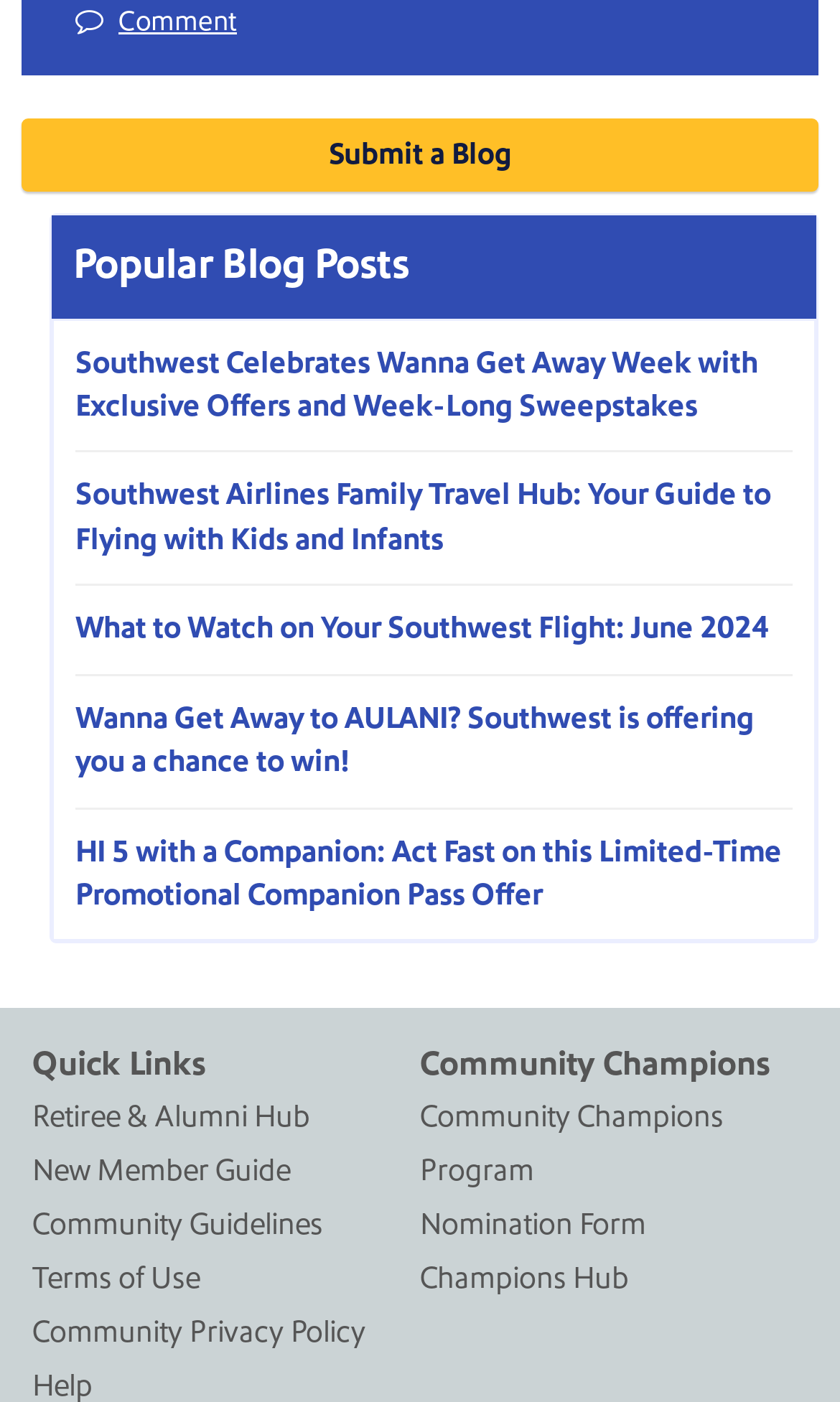Indicate the bounding box coordinates of the element that needs to be clicked to satisfy the following instruction: "Read about Wanna Get Away Week". The coordinates should be four float numbers between 0 and 1, i.e., [left, top, right, bottom].

[0.09, 0.244, 0.903, 0.304]